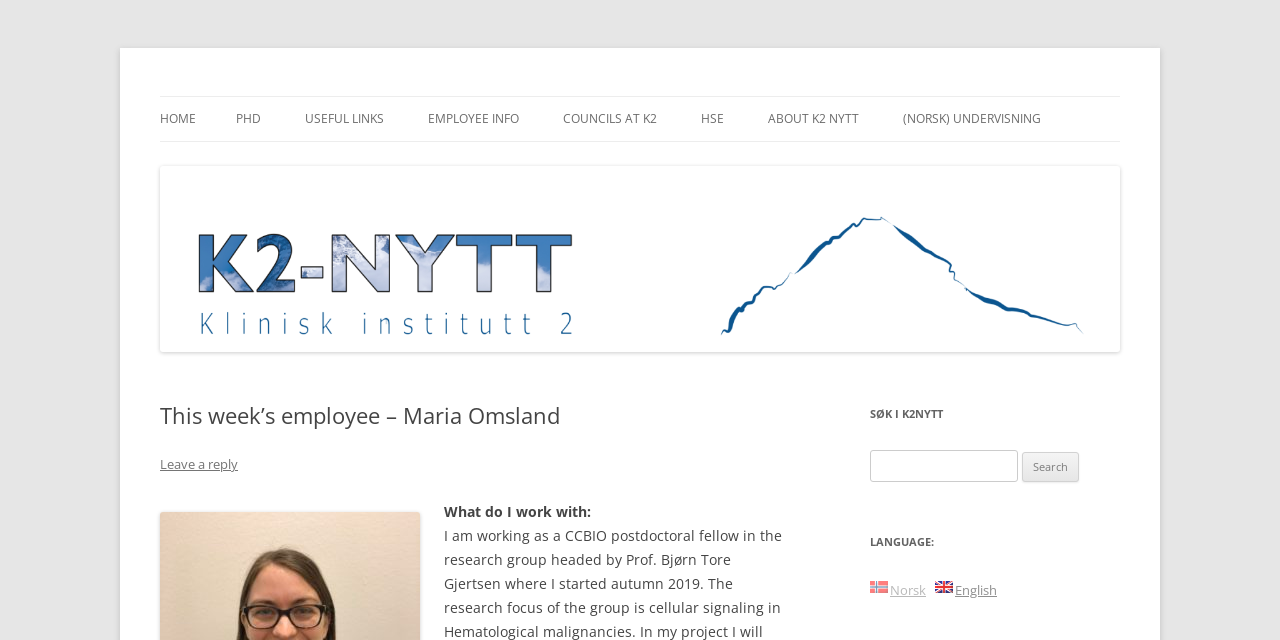Determine the bounding box coordinates for the UI element described. Format the coordinates as (top-left x, top-left y, bottom-right x, bottom-right y) and ensure all values are between 0 and 1. Element description: Welcome to K2

[0.334, 0.221, 0.491, 0.285]